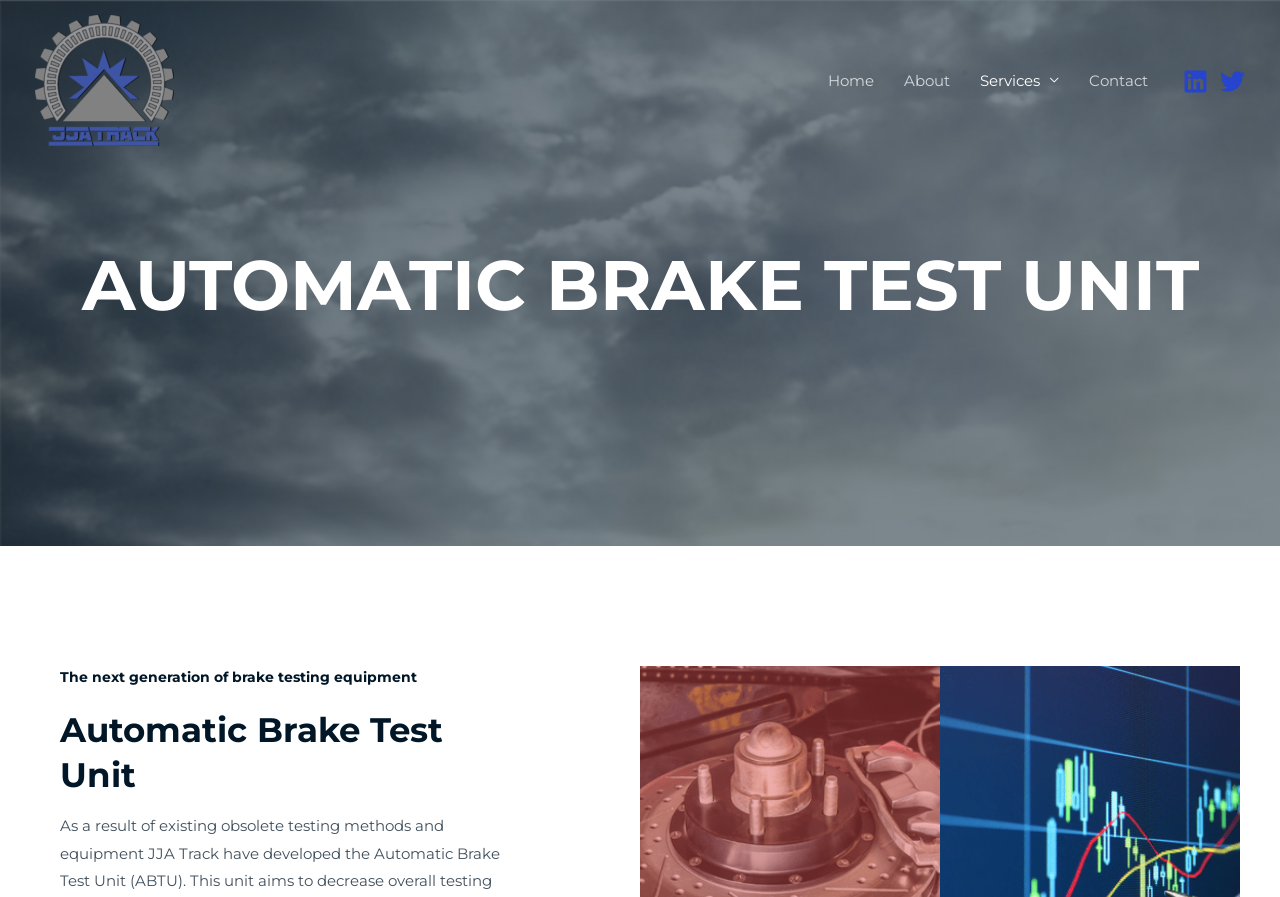Determine the bounding box coordinates for the HTML element described here: "aria-label="LinkedIn"".

[0.924, 0.077, 0.944, 0.105]